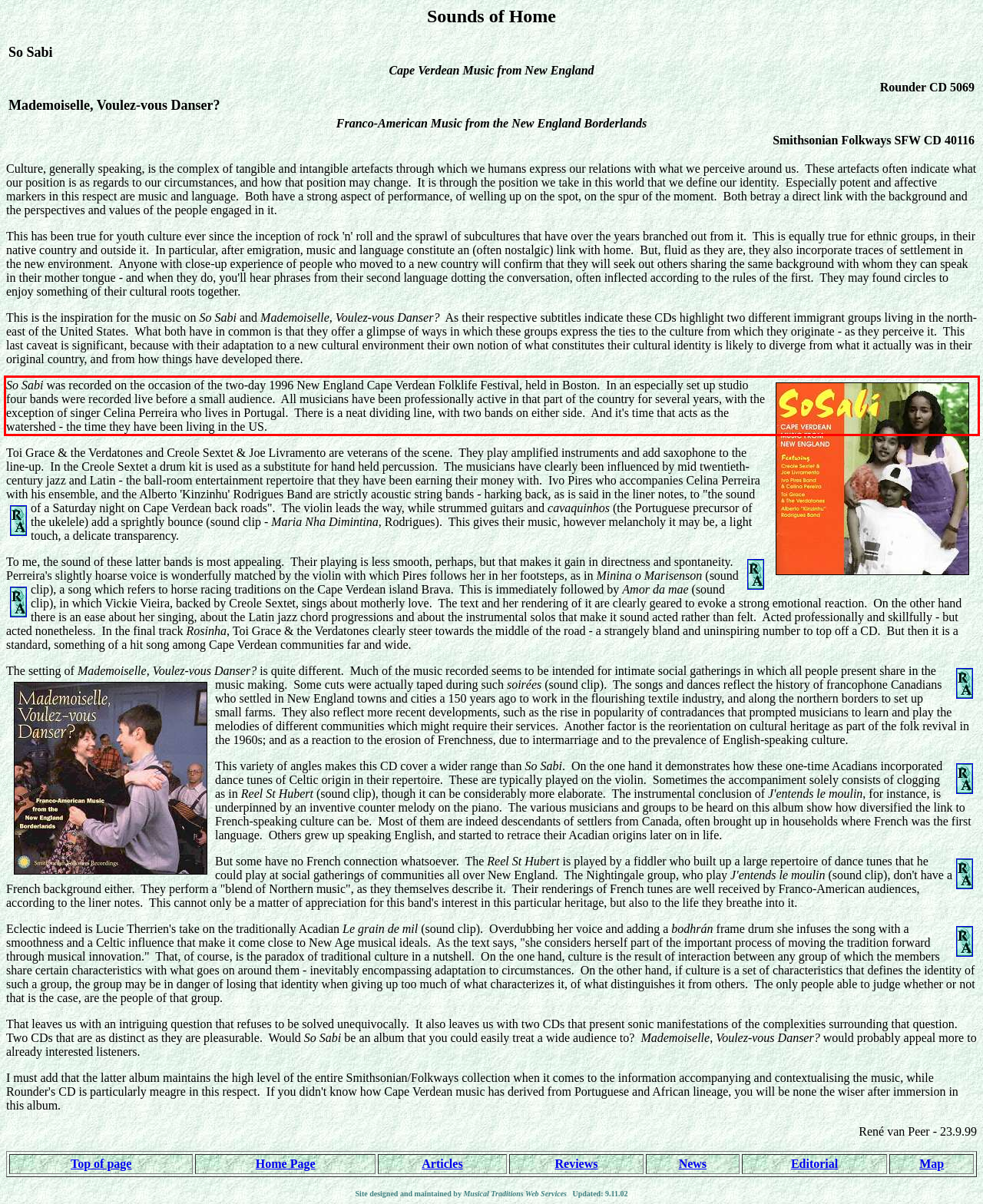From the given screenshot of a webpage, identify the red bounding box and extract the text content within it.

So Sabi was recorded on the occasion of the two-day 1996 New England Cape Verdean Folklife Festival, held in Boston. In an especially set up studio four bands were recorded live before a small audience. All musicians have been professionally active in that part of the country for several years, with the exception of singer Celina Perreira who lives in Portugal. There is a neat dividing line, with two bands on either side. And it's time that acts as the watershed - the time they have been living in the US.